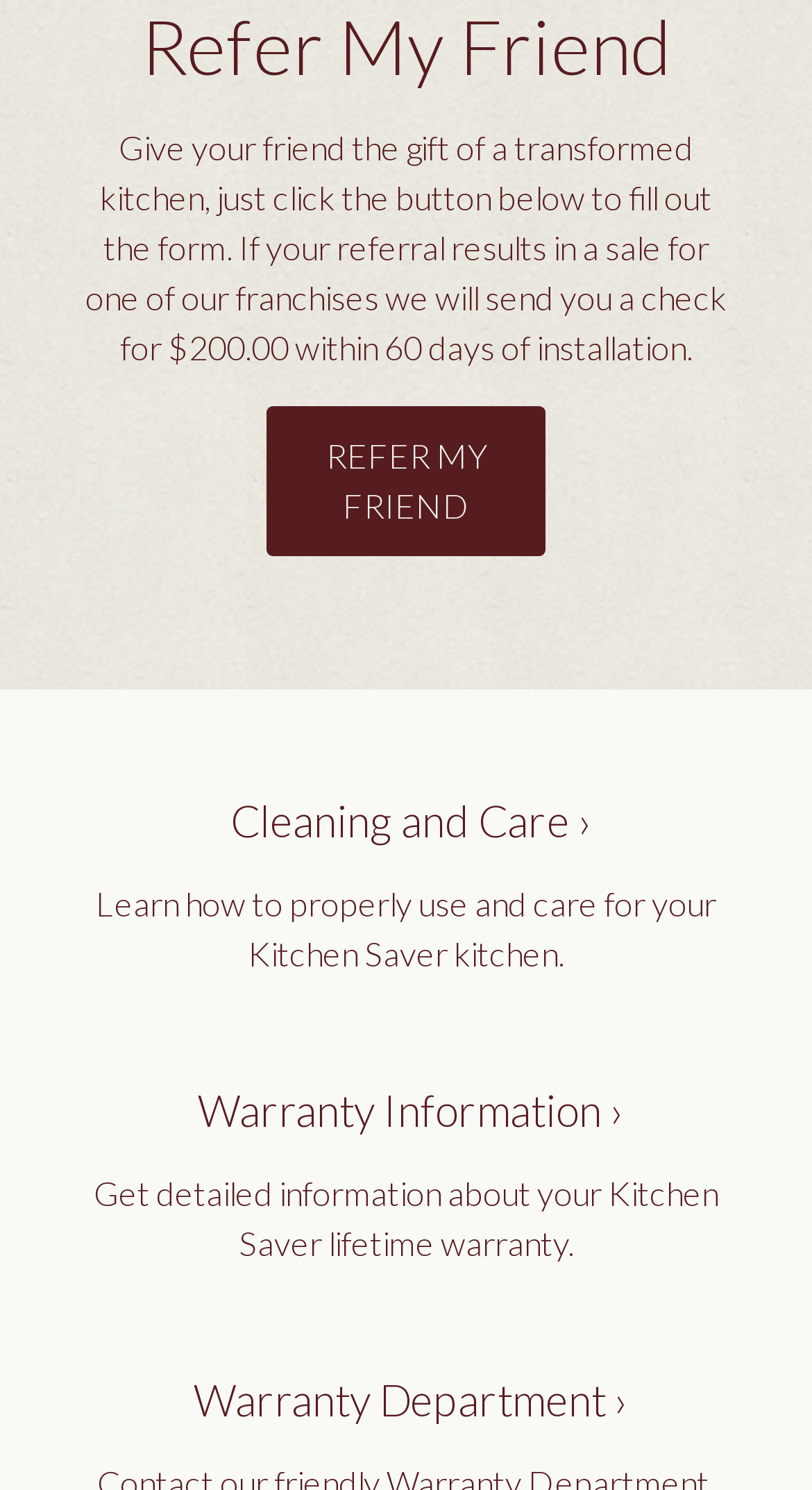What is the purpose of the 'Warranty Department' link?
Give a detailed and exhaustive answer to the question.

The 'Warranty Department' link is likely used to provide detailed information about the warranty offered by Kitchen Saver, as mentioned in the static text above the link.